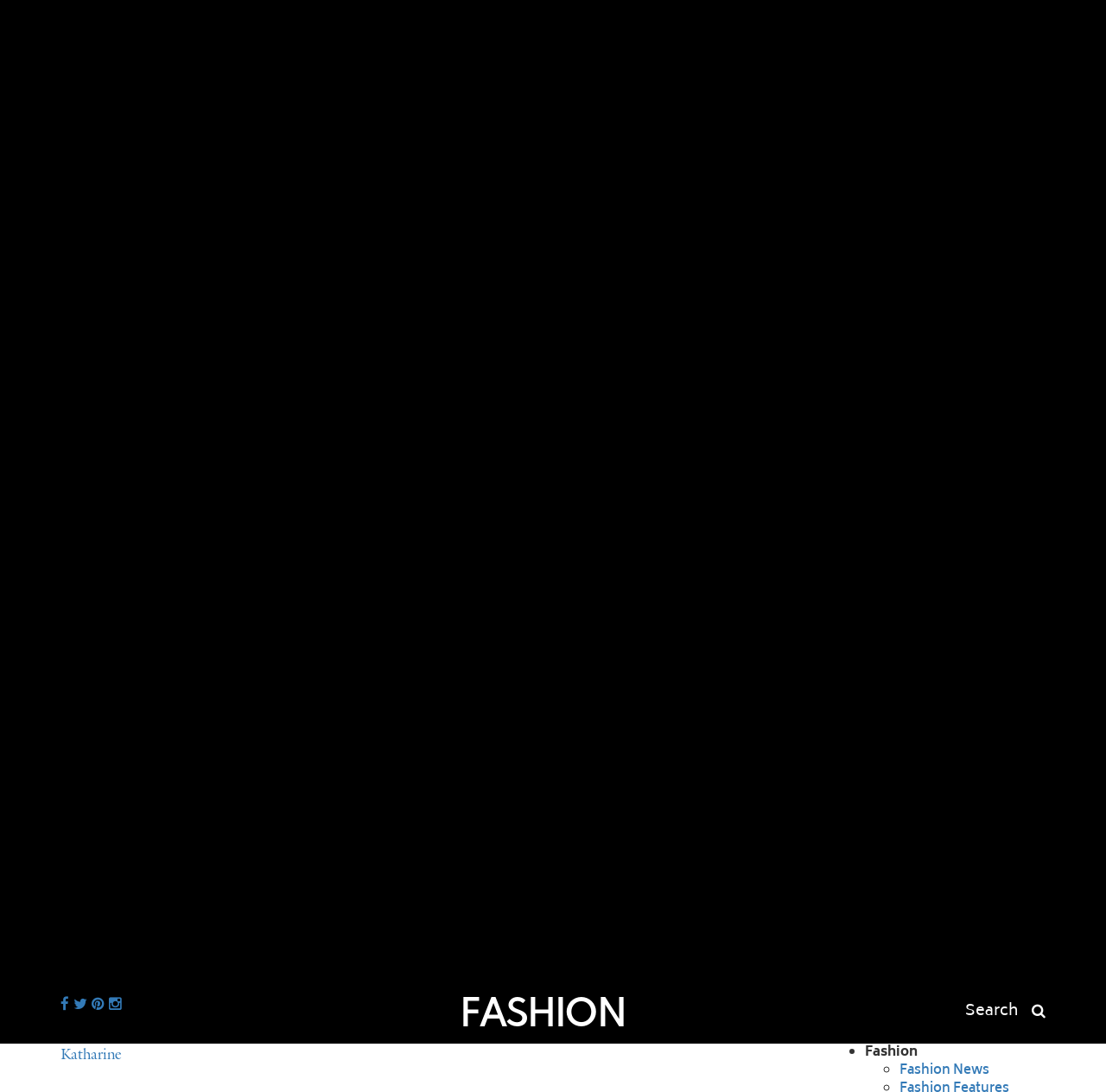What is the first social media icon?
Examine the webpage screenshot and provide an in-depth answer to the question.

The first social media icon is Facebook, which can be inferred from the Unicode character '' that represents the Facebook logo.